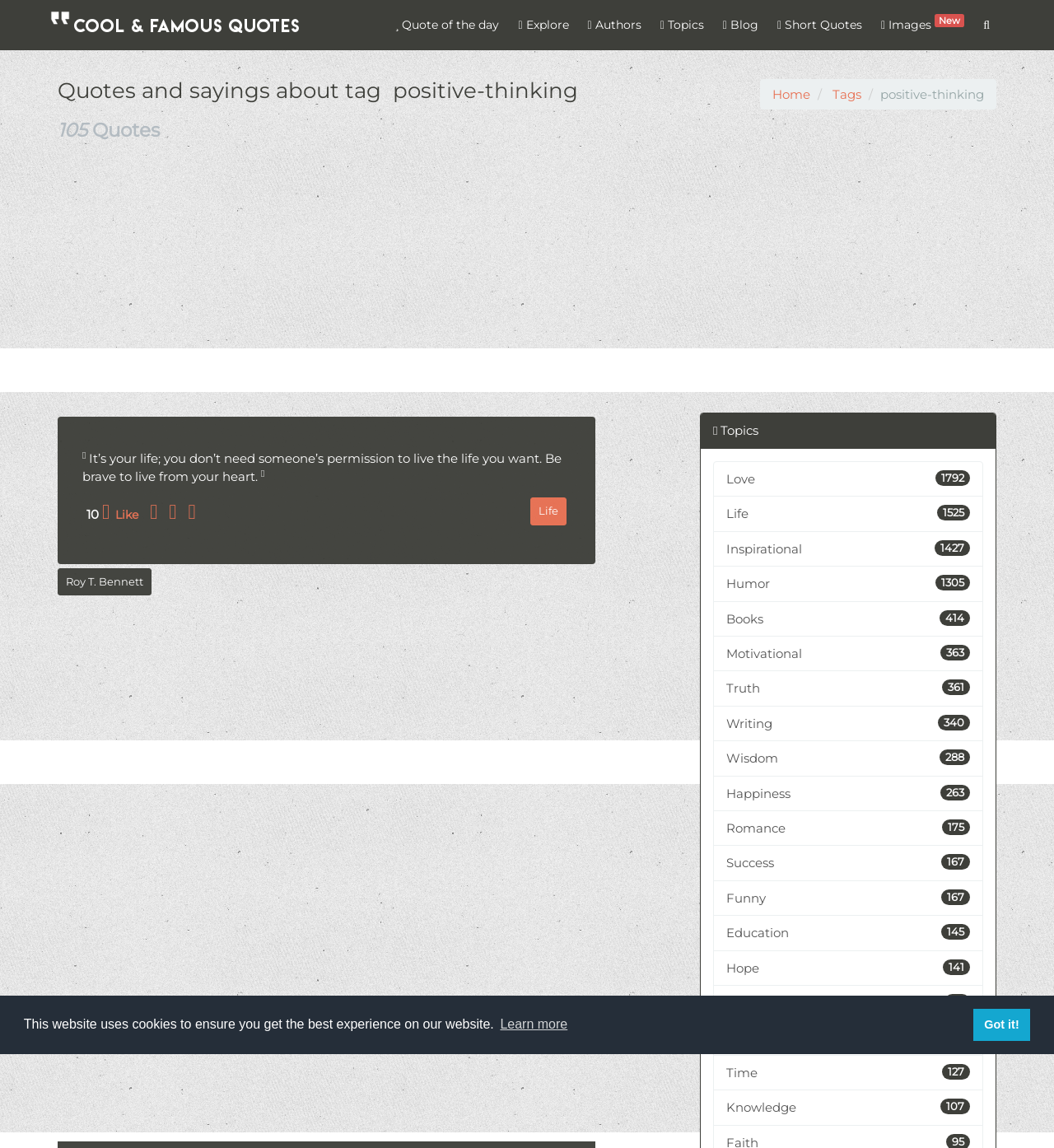Generate a thorough caption detailing the webpage content.

This webpage is about quotes and sayings related to positive thinking. At the top, there is a logo of "Cool & Famous Quotes" and a navigation menu with links to various sections, including "Quote of the day", "Explore", "Authors", "Topics", "Blog", "Short Quotes", and "Images New". Below the navigation menu, there is a search bar with a textbox and a search button.

The main content of the page is divided into two sections. On the left side, there is a list of topics with their corresponding number of quotes, such as "Love", "Life", "Inspirational", and "Humor". On the right side, there are quotes and sayings about positive thinking, each with a "Like" button and options to share on social media. The quotes are attributed to their authors, and some have images related to the quote.

At the top of the quote section, there is a heading that reads "Quotes and sayings about tag positive-thinking" and a subheading that indicates there are 105 quotes. Below the heading, there is an advertisement iframe. The quotes are displayed in a vertical list, with each quote followed by the author's name and a "Read more" link.

There is also a cookie consent dialog at the bottom of the page, which informs users that the website uses cookies to ensure the best experience. The dialog has a "Learn more" button and a "Dismiss" button.